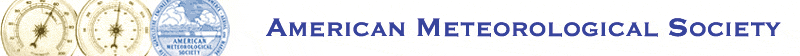Use a single word or phrase to answer the following:
What is the font style of the text 'AMERICAN METEOROLOGICAL SOCIETY'?

Bold, elegant